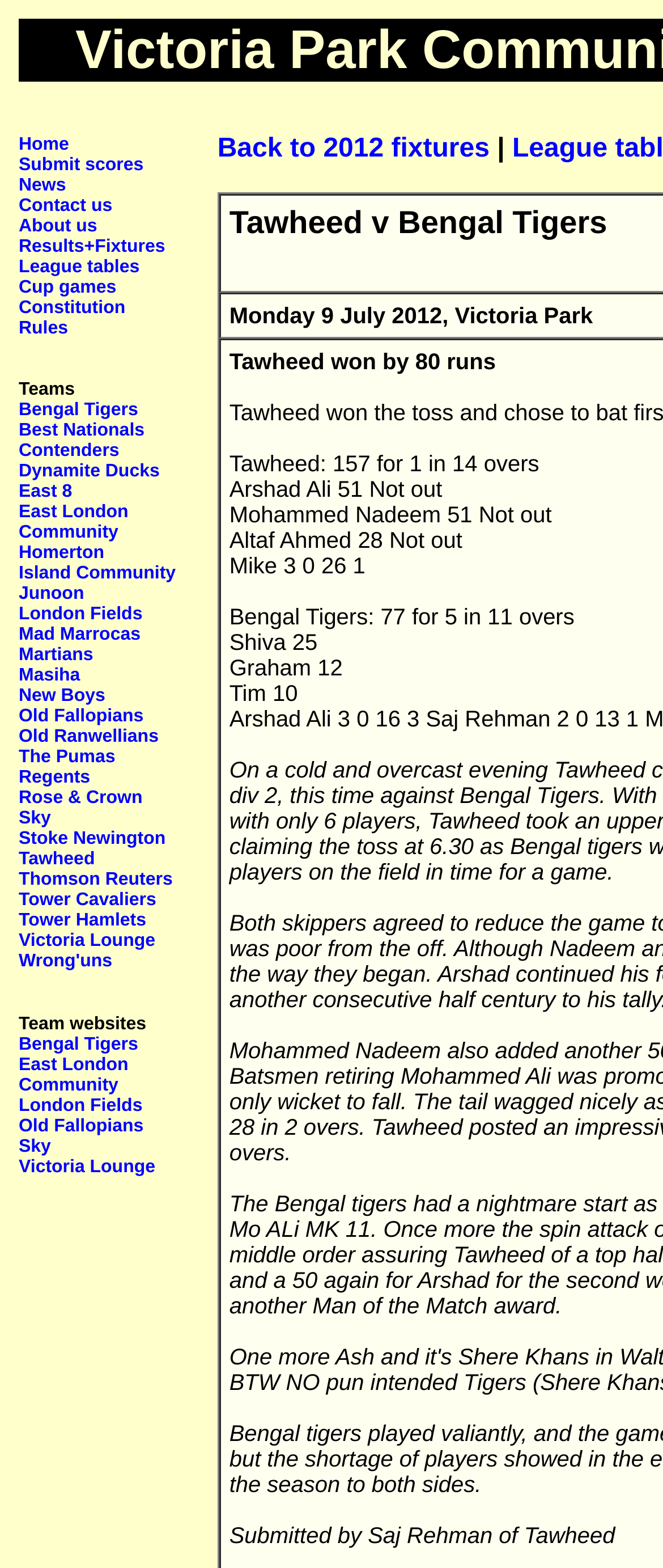Create an elaborate caption that covers all aspects of the webpage.

The webpage is a match report for the Victoria Park Community Cricket League. At the top, there is a heading with links to various sections of the website, including "Home", "Submit scores", "News", "Contact us", "About us", "Results+Fixtures", "League tables", "Cup games", "Constitution", and "Rules". 

Below this, there is a list of teams participating in the league, with 27 teams listed in alphabetical order, each with a link to their respective pages. 

Further down, there is another section with links to team websites, listing 6 teams: Bengal Tigers, East London Community, London Fields, Old Fallopians, Sky, and Victoria Lounge.

The main content of the webpage is a match report, which appears to be a summary of a cricket match between Tawheed and Bengal Tigers. The report includes the scores of the two teams, with details of the players' performances, including the number of runs scored and wickets taken. The report also mentions the submitter of the score, Saj Rehman of Tawheed.